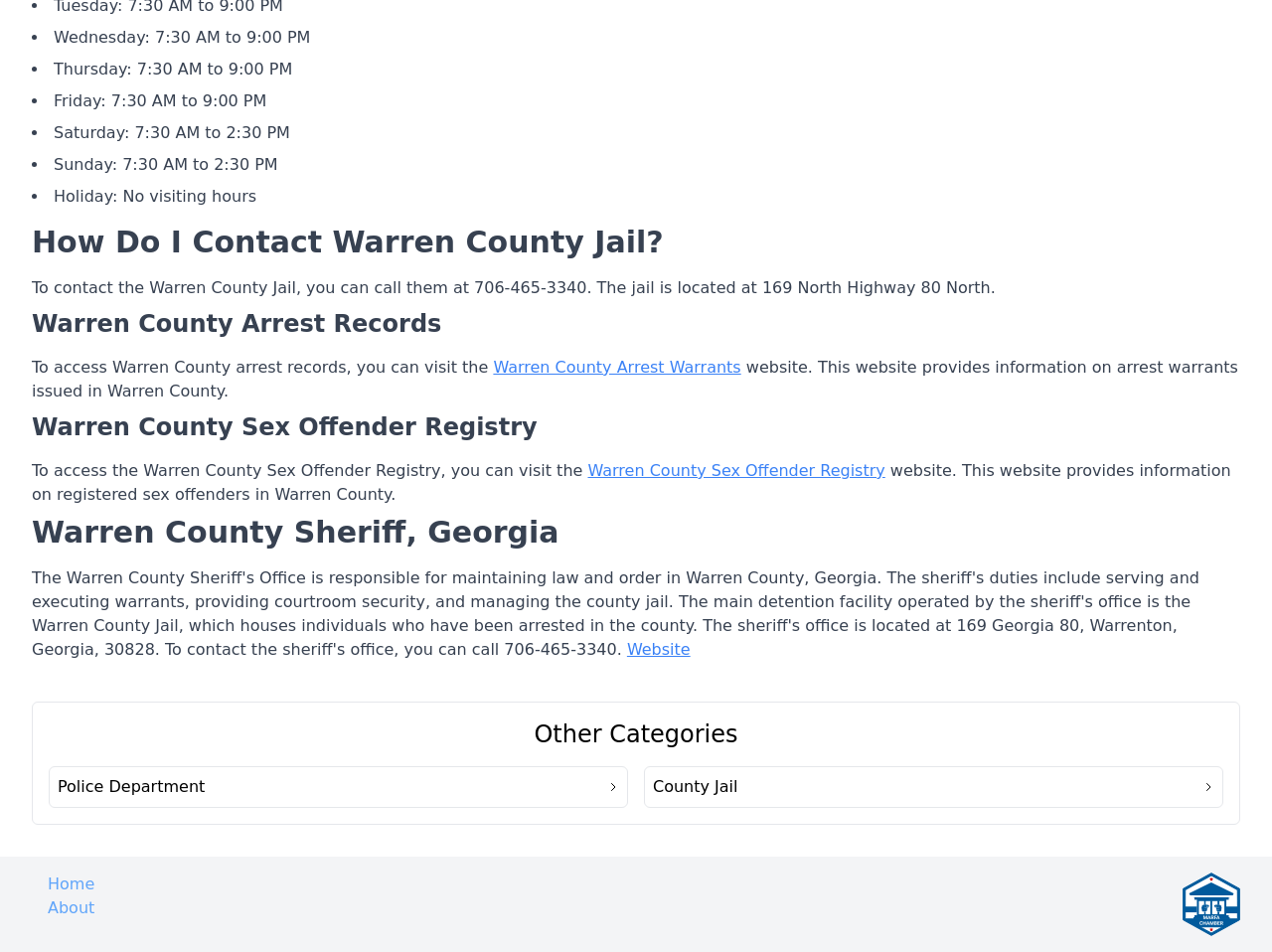Please give a succinct answer to the question in one word or phrase:
What is the name of the registry that provides information on registered sex offenders in Warren County?

Warren County Sex Offender Registry